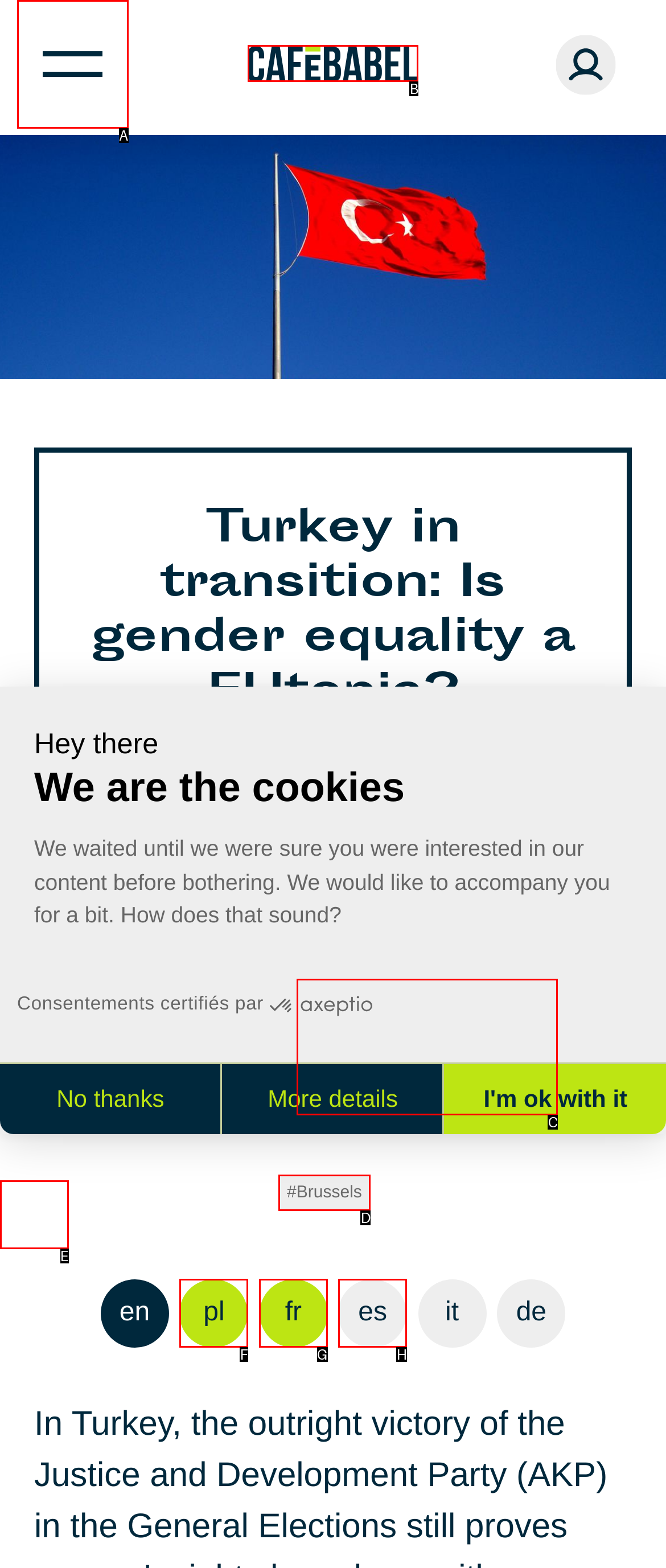Tell me which one HTML element you should click to complete the following task: Click the logo Cafébabel
Answer with the option's letter from the given choices directly.

B